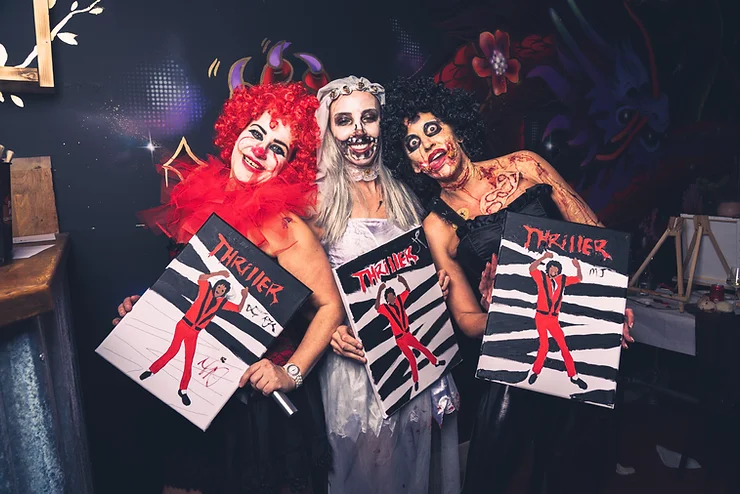Describe the image with as much detail as possible.

Three women dressed in elaborate Halloween costumes proudly pose together, showcasing their creative interpretations of festive spooky characters. Each woman holds a canvas painted with a rendition of Michael Jackson's iconic "Thriller" figure, embodying the spirit of Halloween with striking visuals. The woman on the left sports bright red curly hair and a vibrant red dress, complemented by a black belt. The central figure, styled as a ghostly bride, features long blonde hair and a tattered white gown, accentuated by a floral crown. The third woman on the right exhibits bold black curls and a hauntingly playful makeup look, wearing a fitted top that matches the eerie theme. The background is subtly decorated, enhancing the festive atmosphere of a Halloween-themed event. The image exudes a sense of camaraderie and joy as these participants engage in a fun-filled celebration, embracing the spooky spirit of the season.